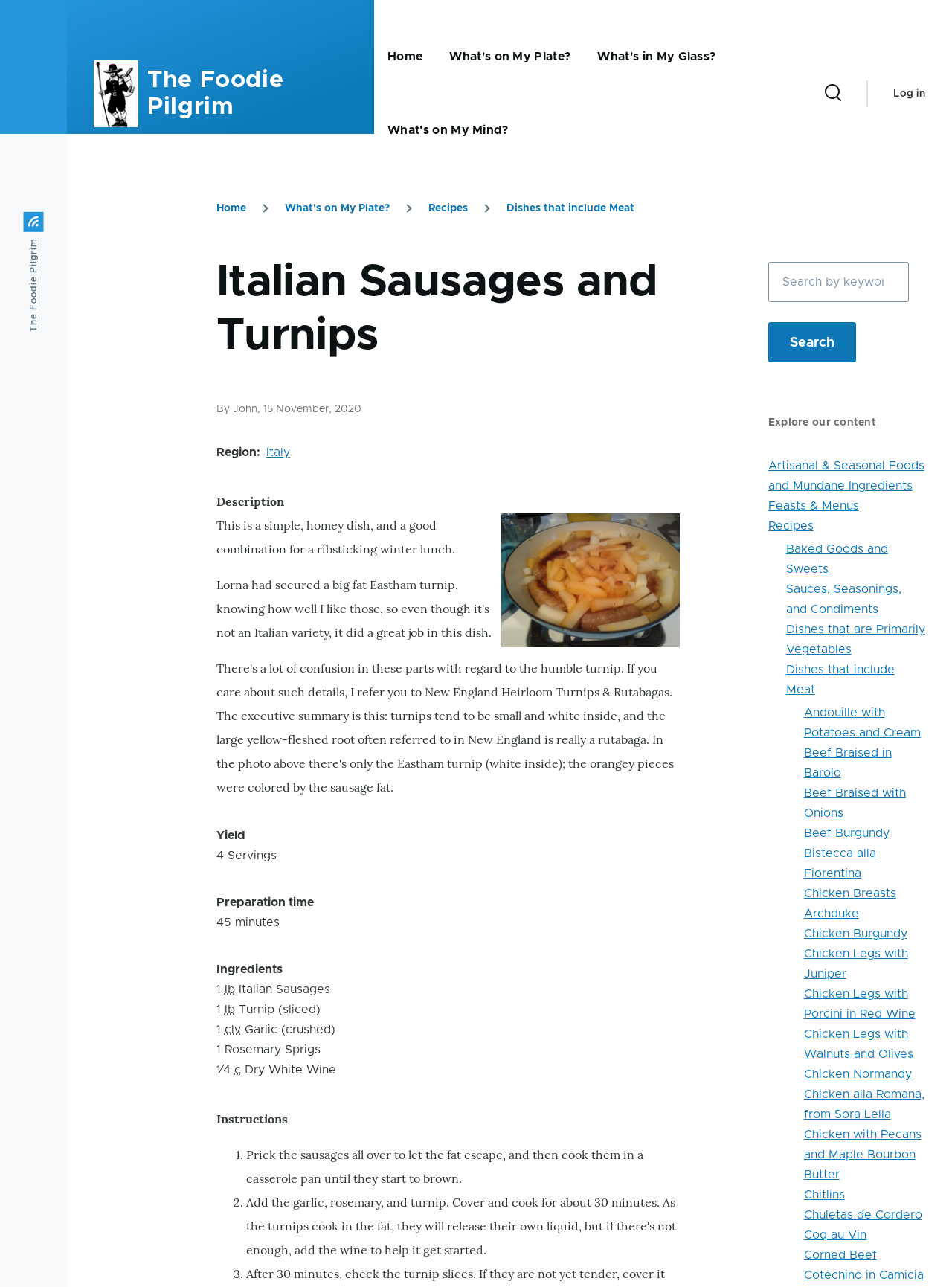Identify the bounding box coordinates of the clickable region to carry out the given instruction: "Click on F5 101 Questions".

None